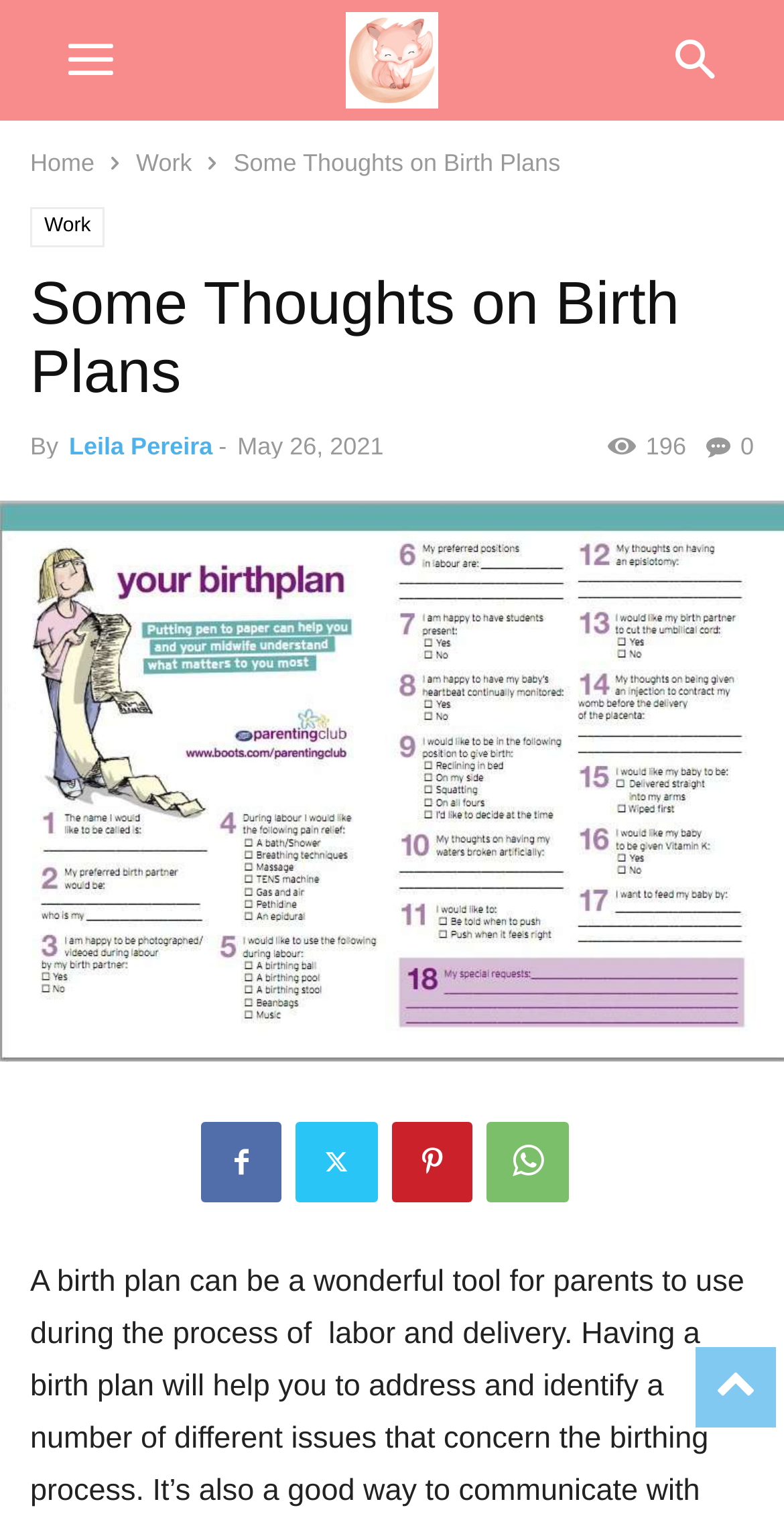Find the bounding box coordinates of the area to click in order to follow the instruction: "read the article by Leila Pereira".

[0.088, 0.284, 0.271, 0.303]